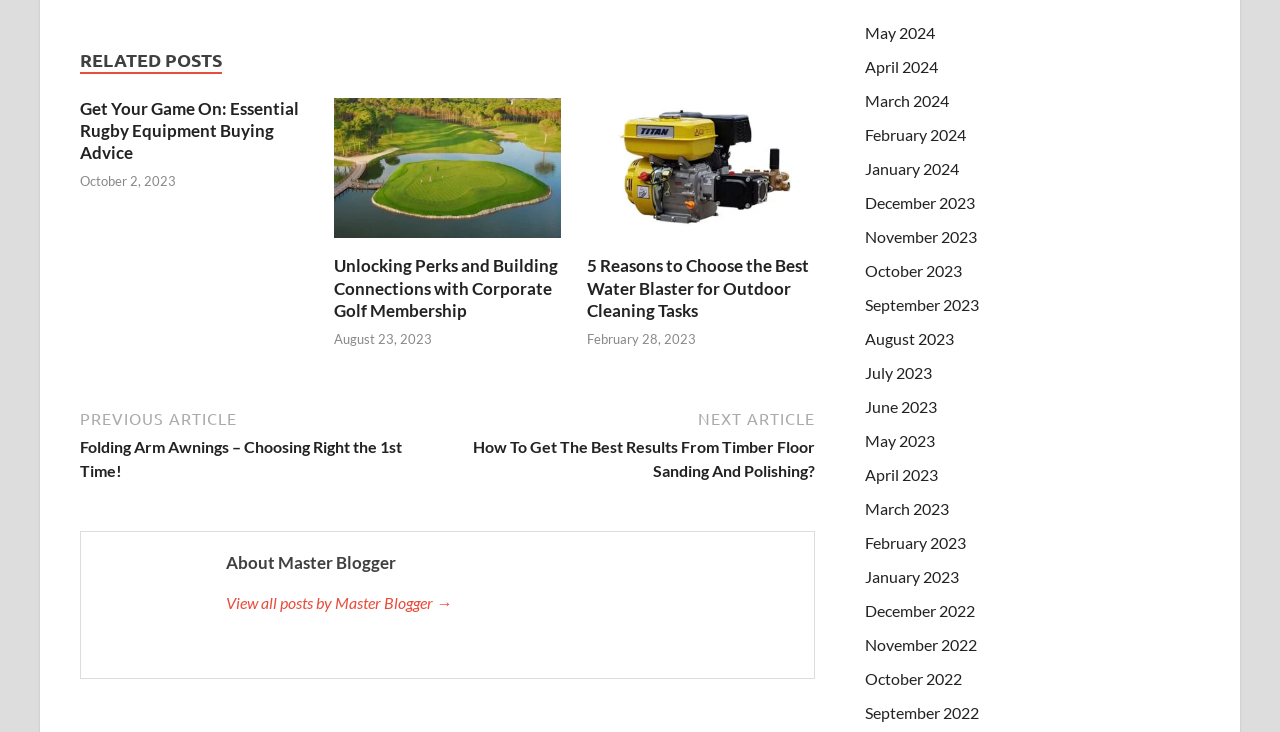Please locate the bounding box coordinates of the element that needs to be clicked to achieve the following instruction: "View all posts by Master Blogger". The coordinates should be four float numbers between 0 and 1, i.e., [left, top, right, bottom].

[0.177, 0.807, 0.62, 0.84]